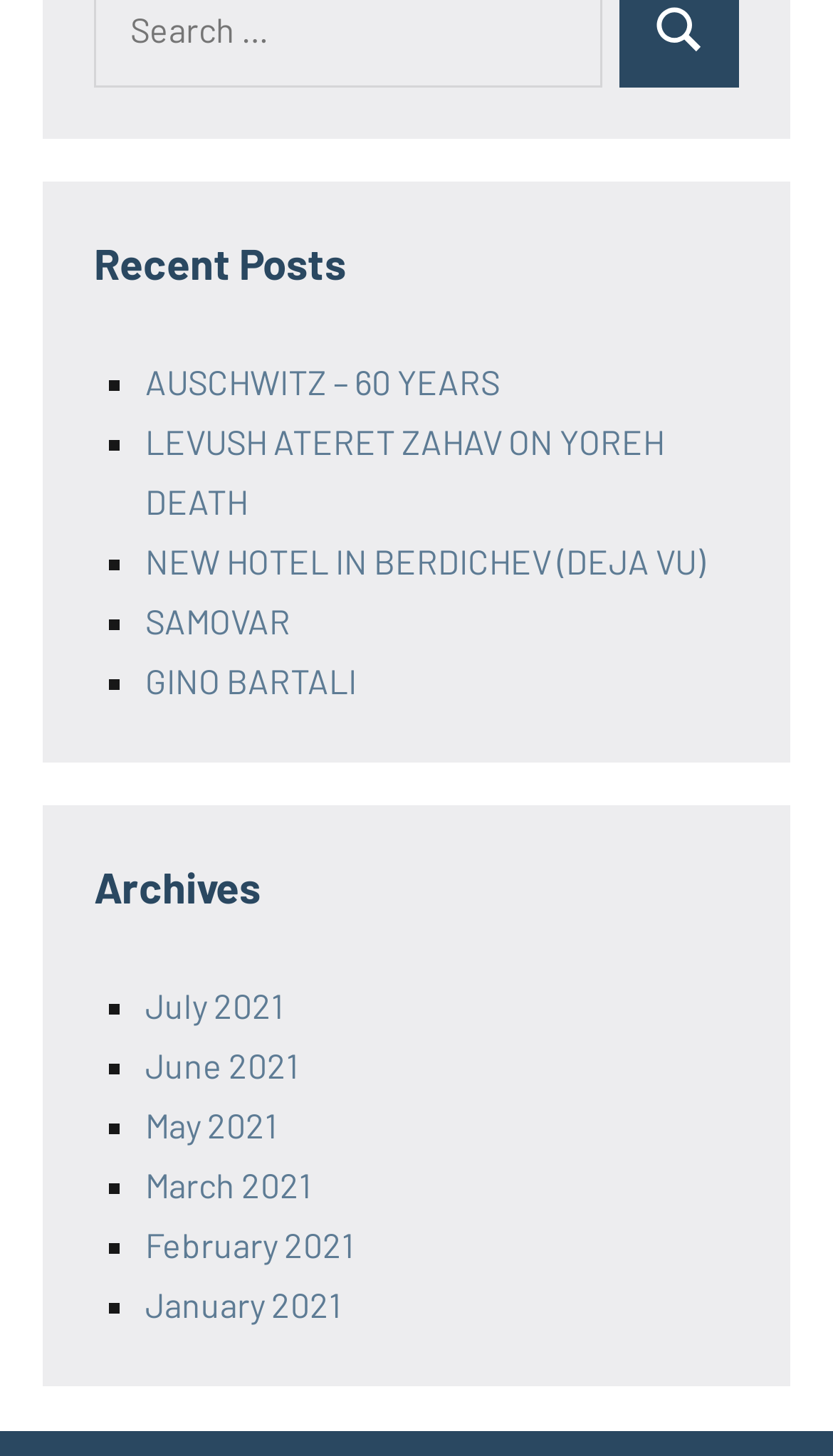Provide a brief response in the form of a single word or phrase:
How many archive months are listed?

7